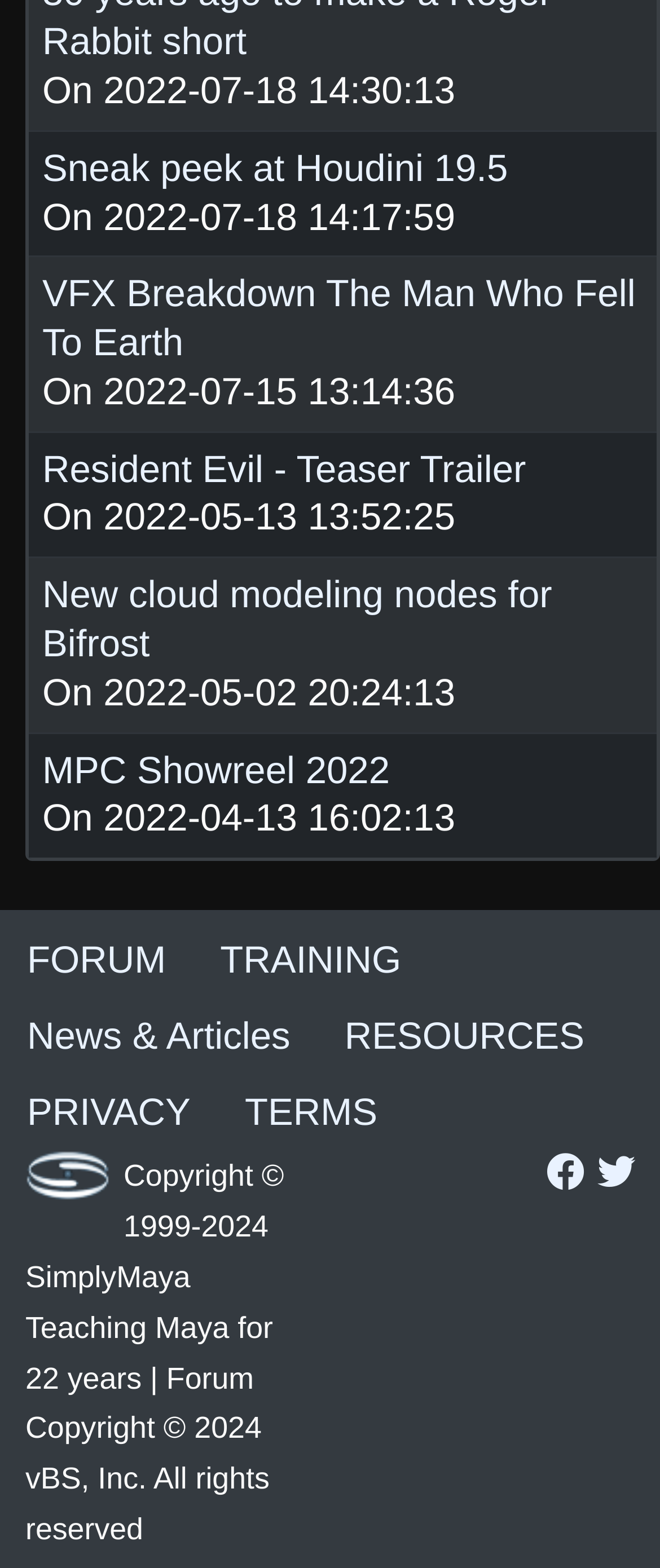Locate the bounding box coordinates of the area to click to fulfill this instruction: "View the latest news and articles". The bounding box should be presented as four float numbers between 0 and 1, in the order [left, top, right, bottom].

[0.0, 0.637, 0.481, 0.686]